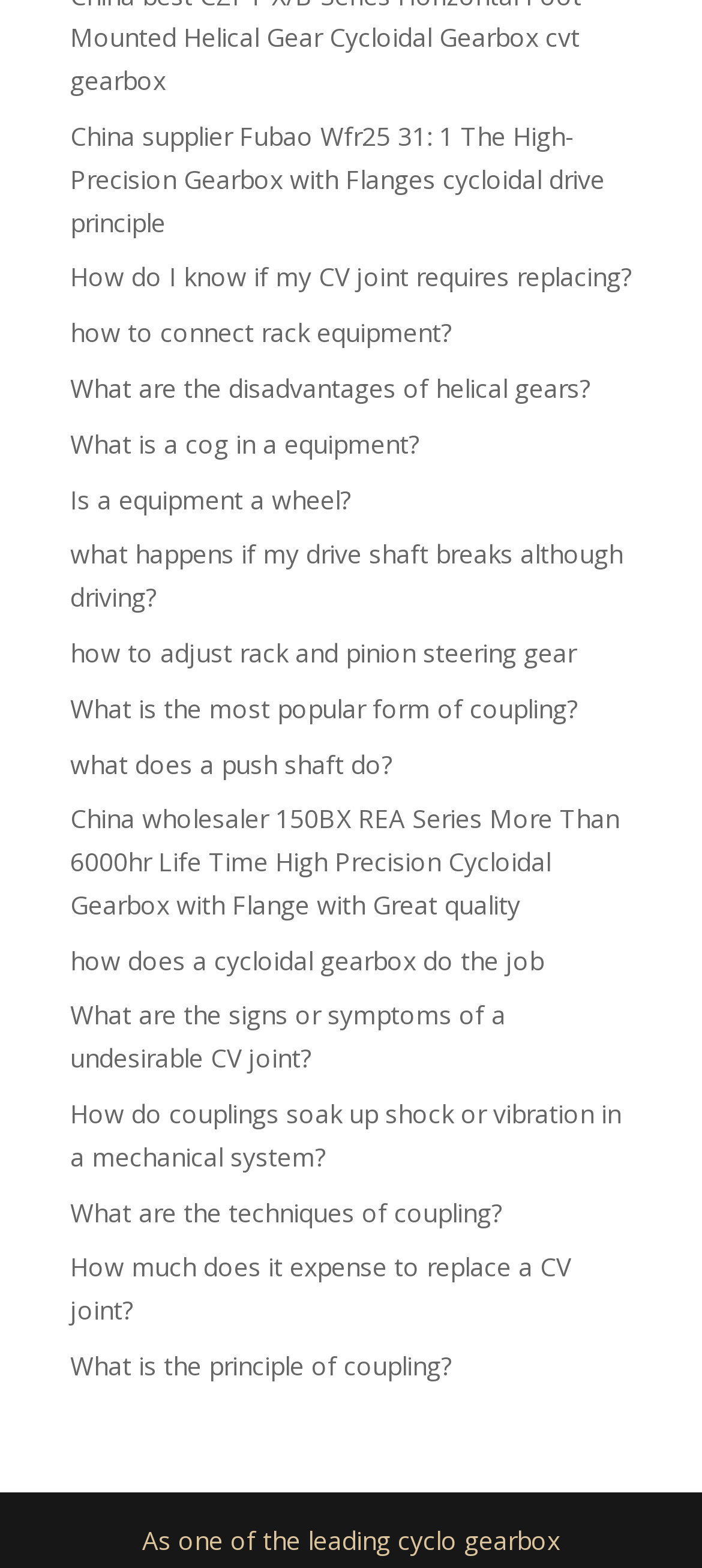Locate the bounding box coordinates of the element that should be clicked to execute the following instruction: "Explore what happens if my drive shaft breaks while driving".

[0.1, 0.342, 0.887, 0.392]